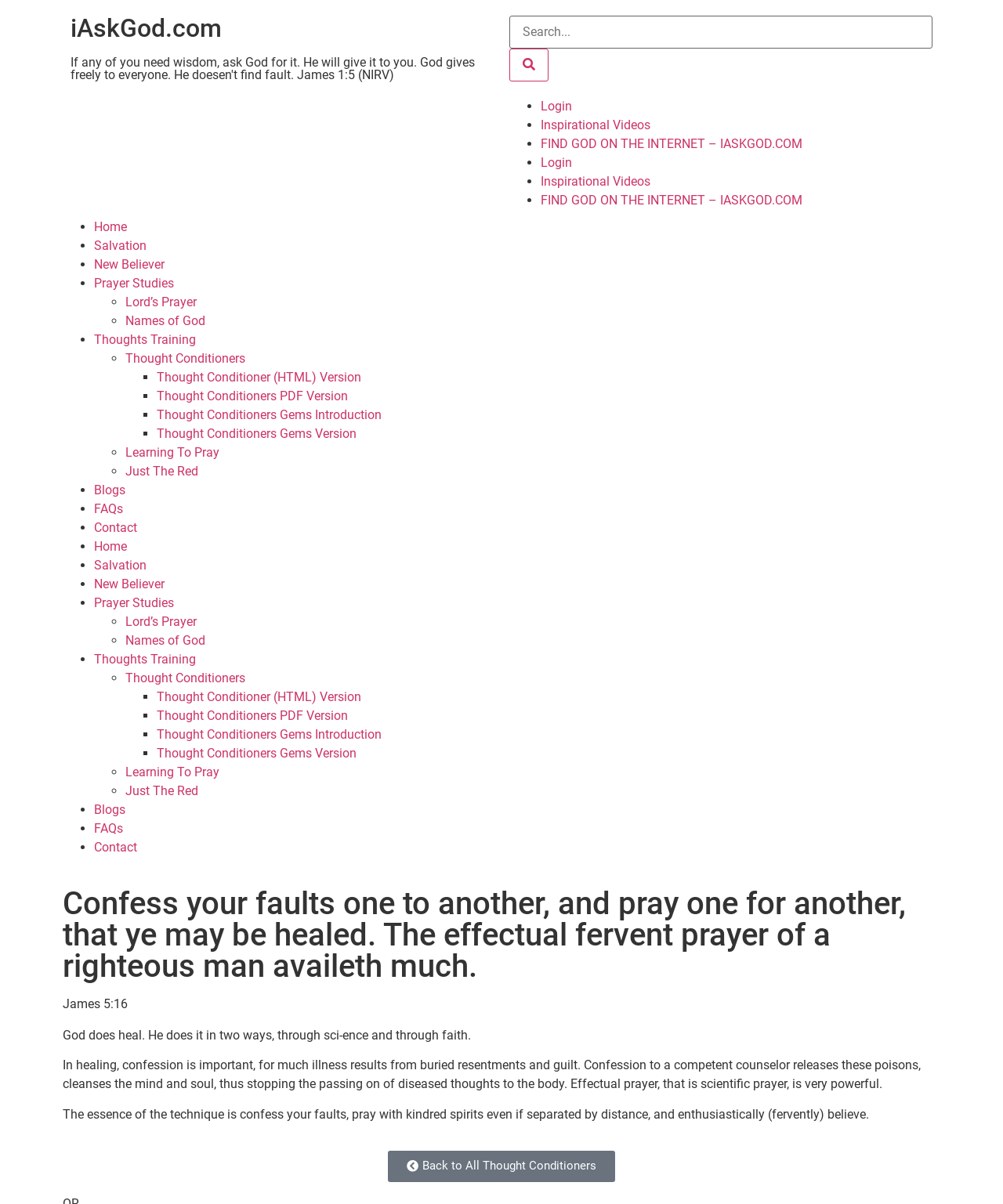Provide a one-word or one-phrase answer to the question:
How many types of Thought Conditioners are there?

4